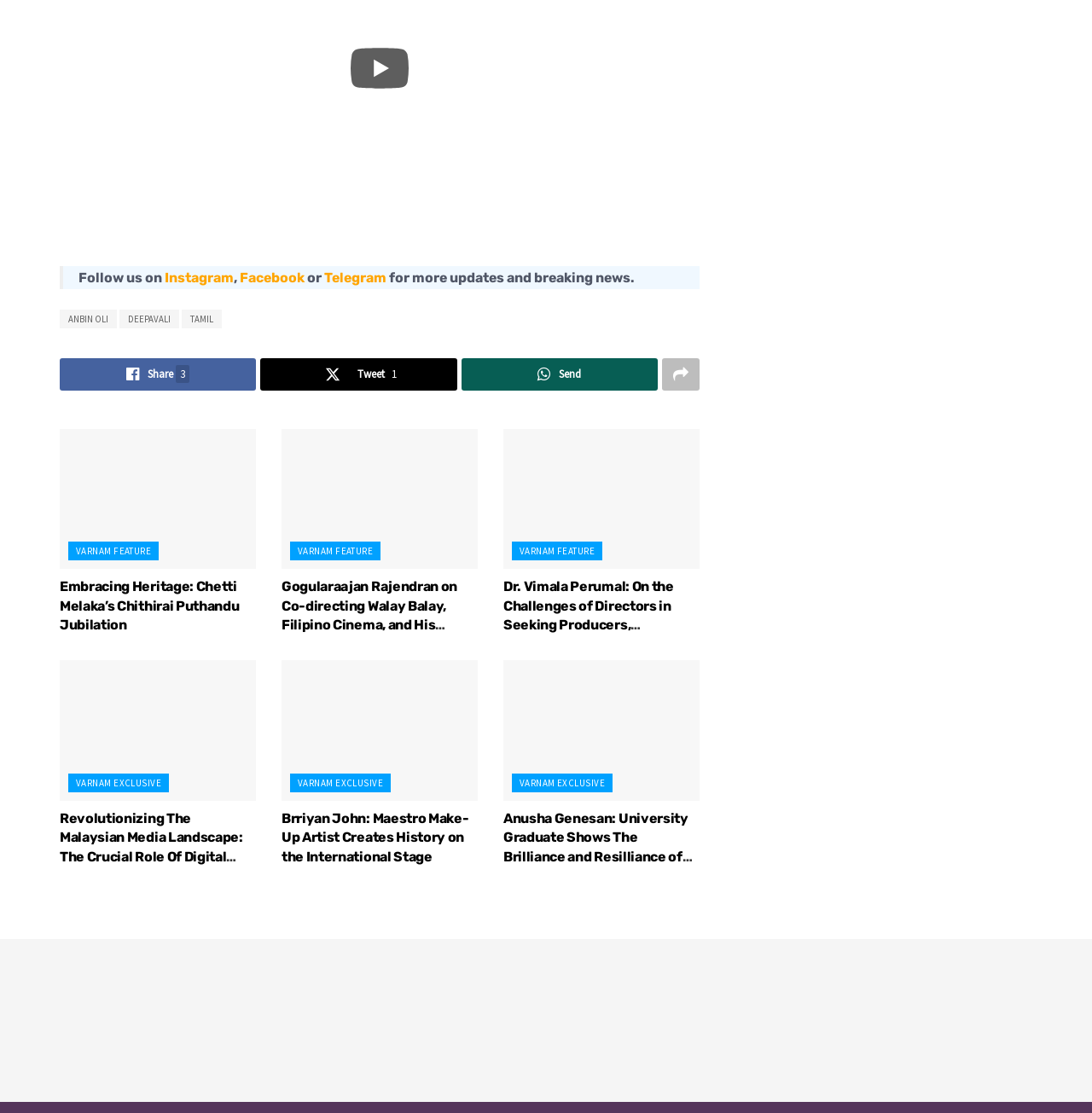Locate the bounding box coordinates for the element described below: "Log in". The coordinates must be four float values between 0 and 1, formatted as [left, top, right, bottom].

None